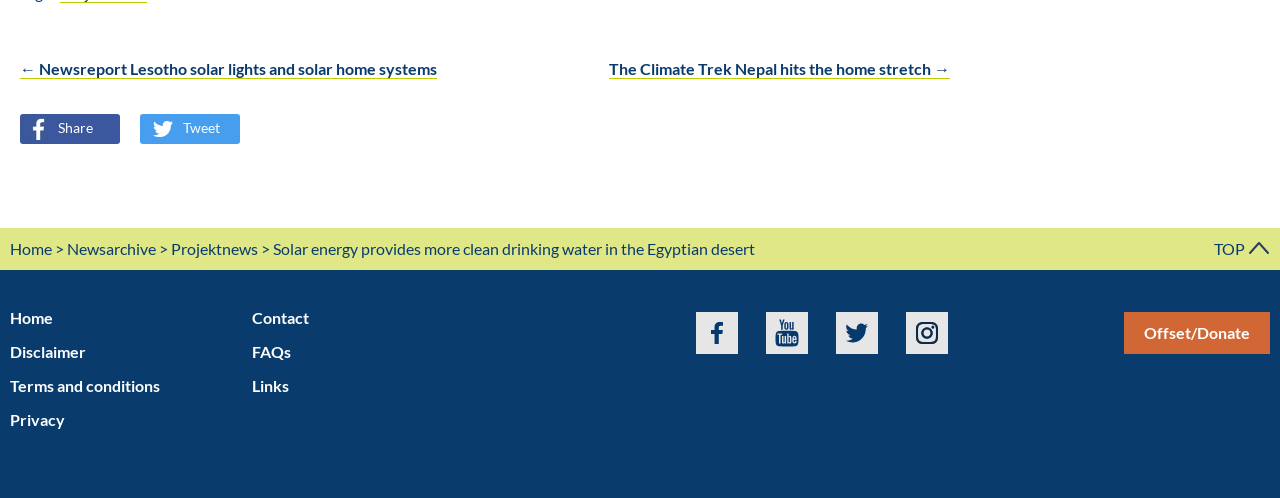What is the text of the first link on the top left?
Your answer should be a single word or phrase derived from the screenshot.

Home